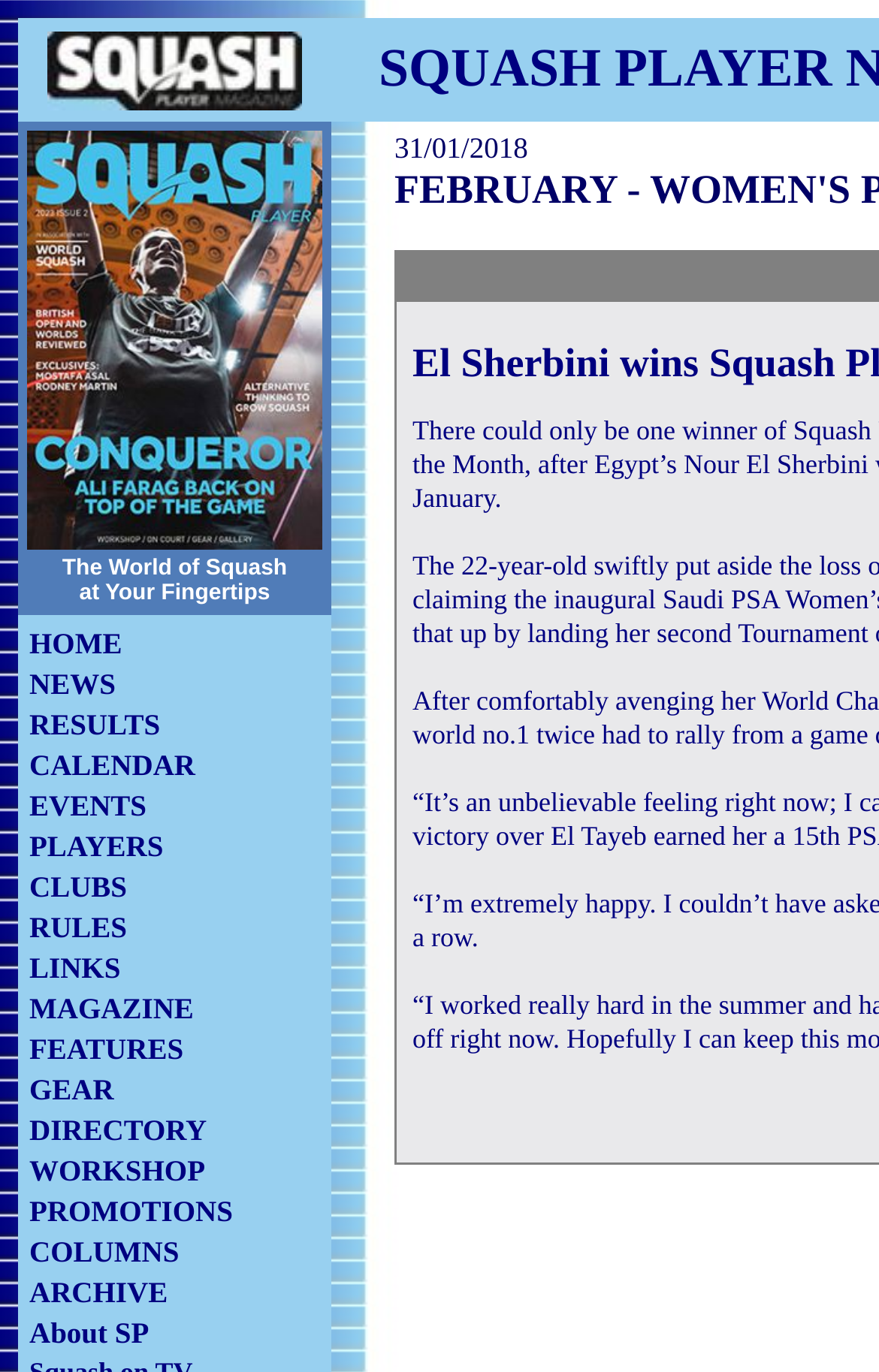What is the main topic of this website?
Using the image provided, answer with just one word or phrase.

Squash